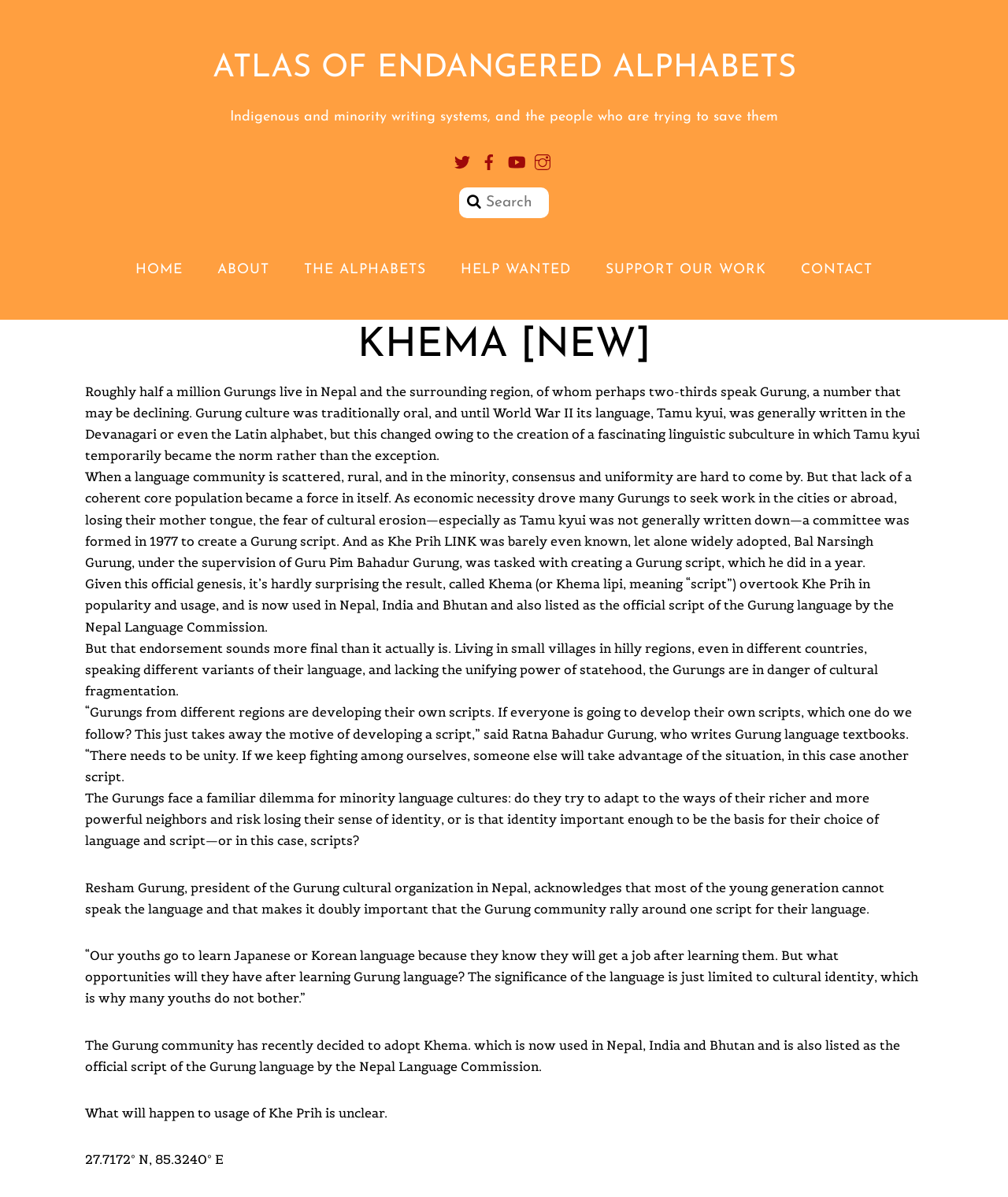Explain in detail what you observe on this webpage.

The webpage is about the Atlas of Endangered Alphabets, specifically focusing on the Khema script of the Gurung language. At the top, there is a link to the Atlas of Endangered Alphabets, followed by a brief description of the website's purpose. Below this, there are four social media links, including Twitter, Facebook, YouTube, and Instagram, each with its respective icon.

On the left side, there is a search box and a navigation menu with links to Home, About, The Alphabets, Help Wanted, Support Our Work, and Contact. The main content area has a heading "Khema [NEW]" and a series of paragraphs describing the Gurung language and its script. The text explains the history of the Gurung script, its development, and the challenges faced by the Gurung community in adopting a unified script.

There are nine paragraphs of text in total, discussing the cultural significance of the Gurung language, the efforts to create a script, and the importance of unity among the Gurung community. The text also quotes individuals from the Gurung community, highlighting their concerns and perspectives on the issue. At the bottom, there is a geographic coordinate "27.7172° N, 85.3240° E", which likely represents the location of the Gurung community.